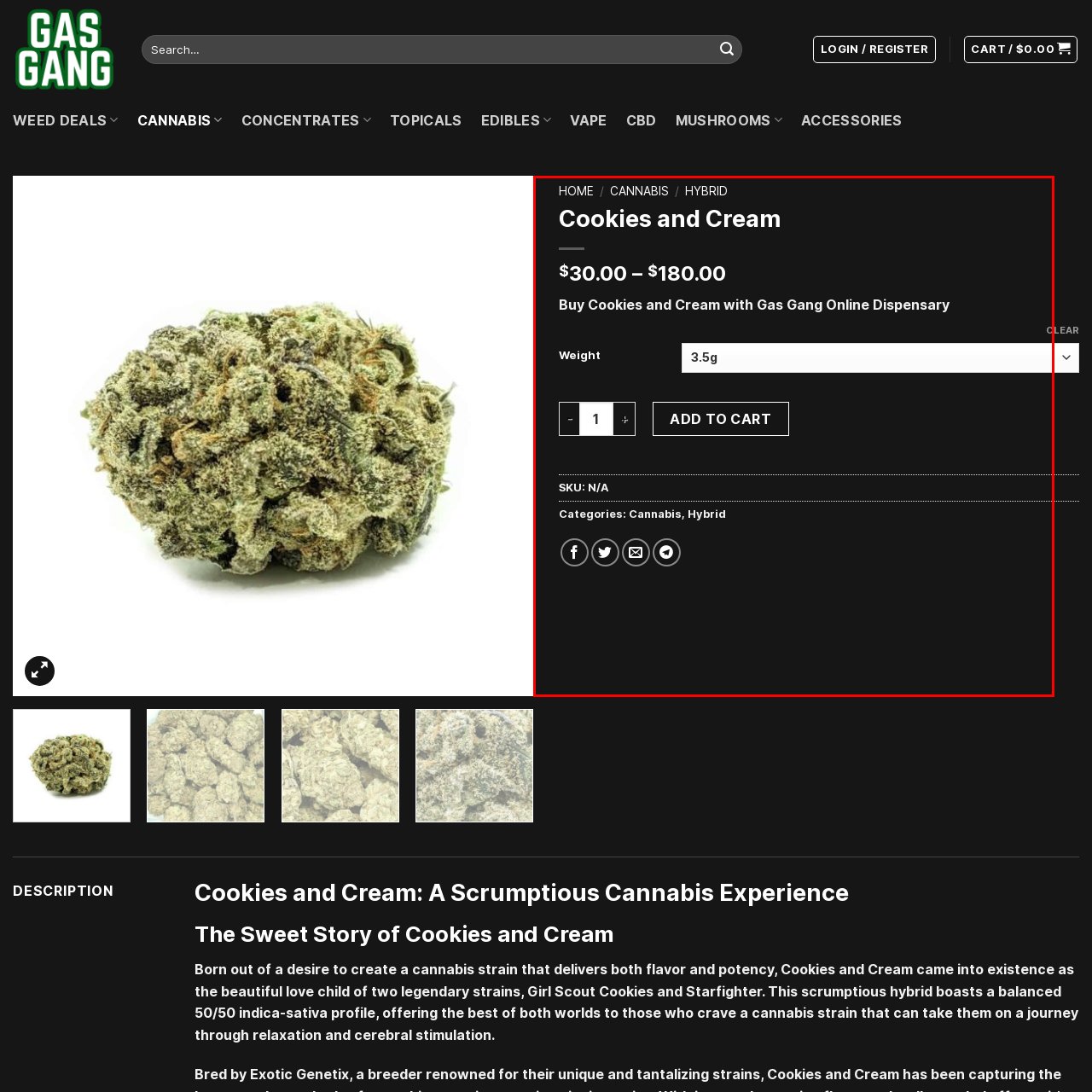Write a thorough description of the contents of the image marked by the red outline.

The image showcases the product page for "Cookies and Cream," a hybrid cannabis strain available for purchase at Gas Gang Online Dispensary. Prominently displayed is the price range of $30.00 to $180.00, indicating various available amounts. The weight selection is set to 3.5 grams, with options to adjust the quantity using plus and minus buttons. Below this, the "ADD TO CART" button allows customers to conveniently add their desired amount to their shopping cart for purchase. The section also includes categories for the product, identifying it as both Cannabis and Hybrid. Social media sharing icons give users the option to share the product on platforms like Facebook, Twitter, and via email. This informative layout emphasizes accessibility and ease of purchase for those seeking high-quality cannabis products.